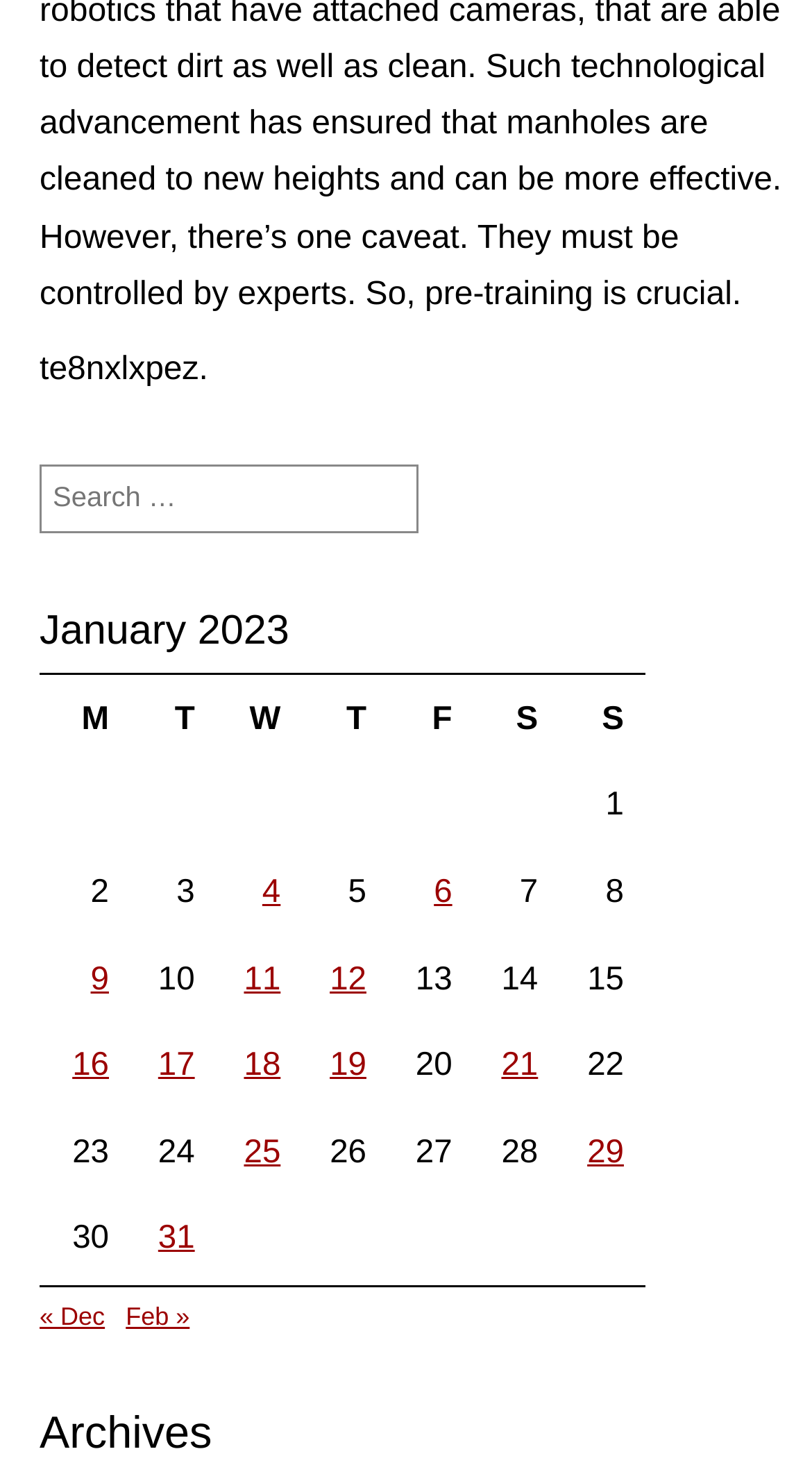Based on the image, please respond to the question with as much detail as possible:
What is the previous month?

The navigation section at the bottom of the webpage has a link that says '« Dec', which indicates that the previous month is December.